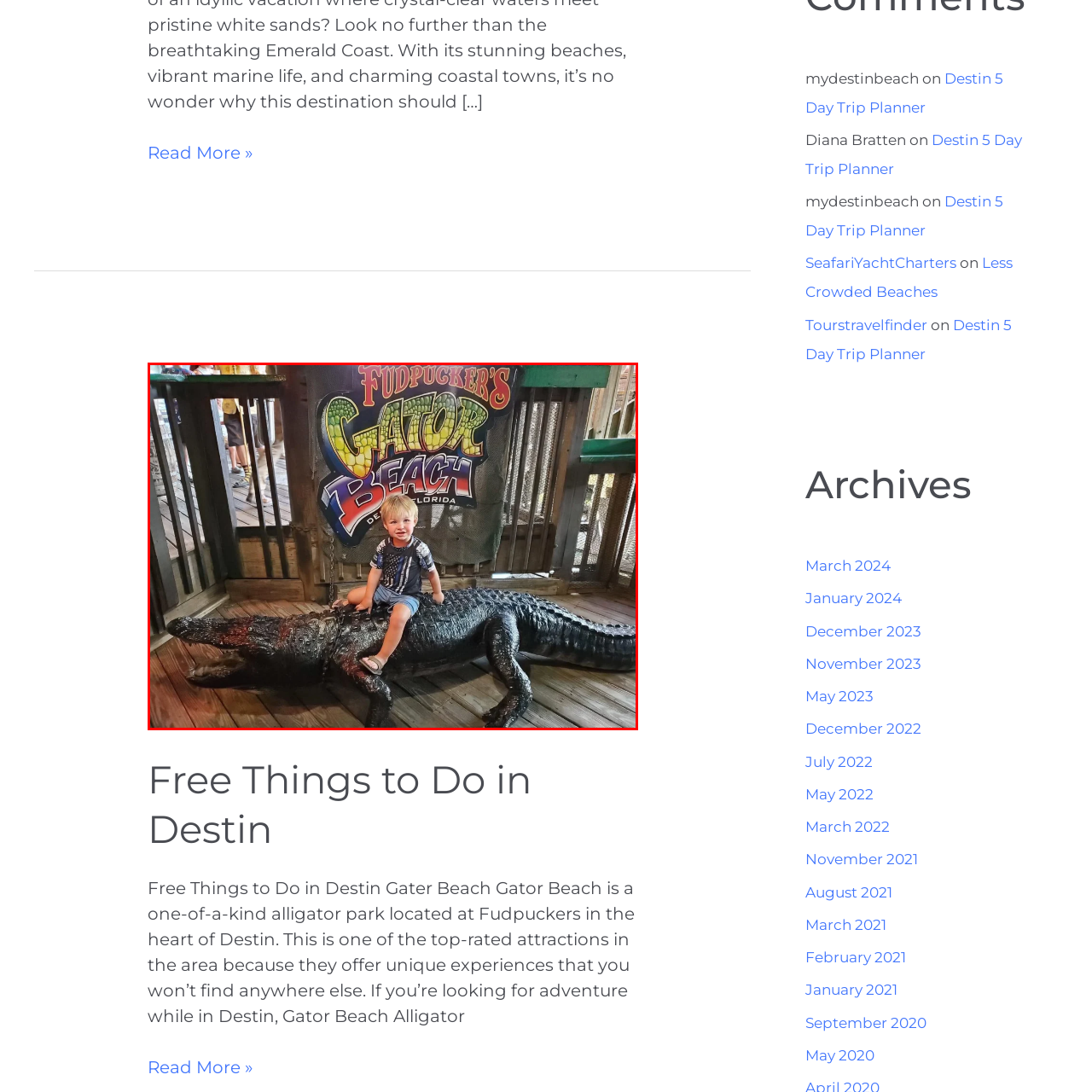What is the name of the attraction?
Study the image within the red bounding box and provide a detailed response to the question.

The vibrant sign in the background of the image displays the name 'Gator Beach', which is the name of the attraction where the child is sitting on the alligator sculpture.